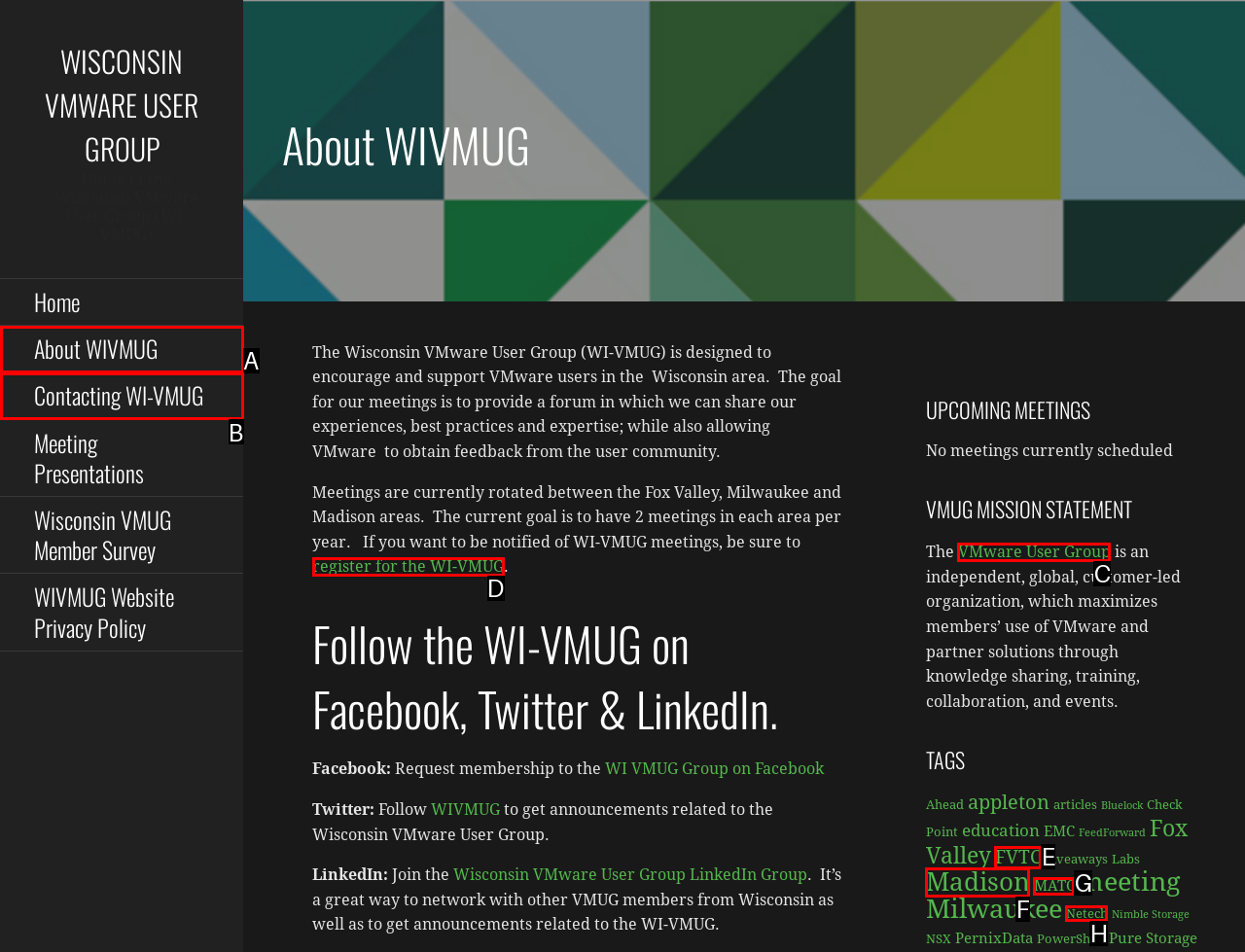Select the letter from the given choices that aligns best with the description: register for the WI-VMUG. Reply with the specific letter only.

D